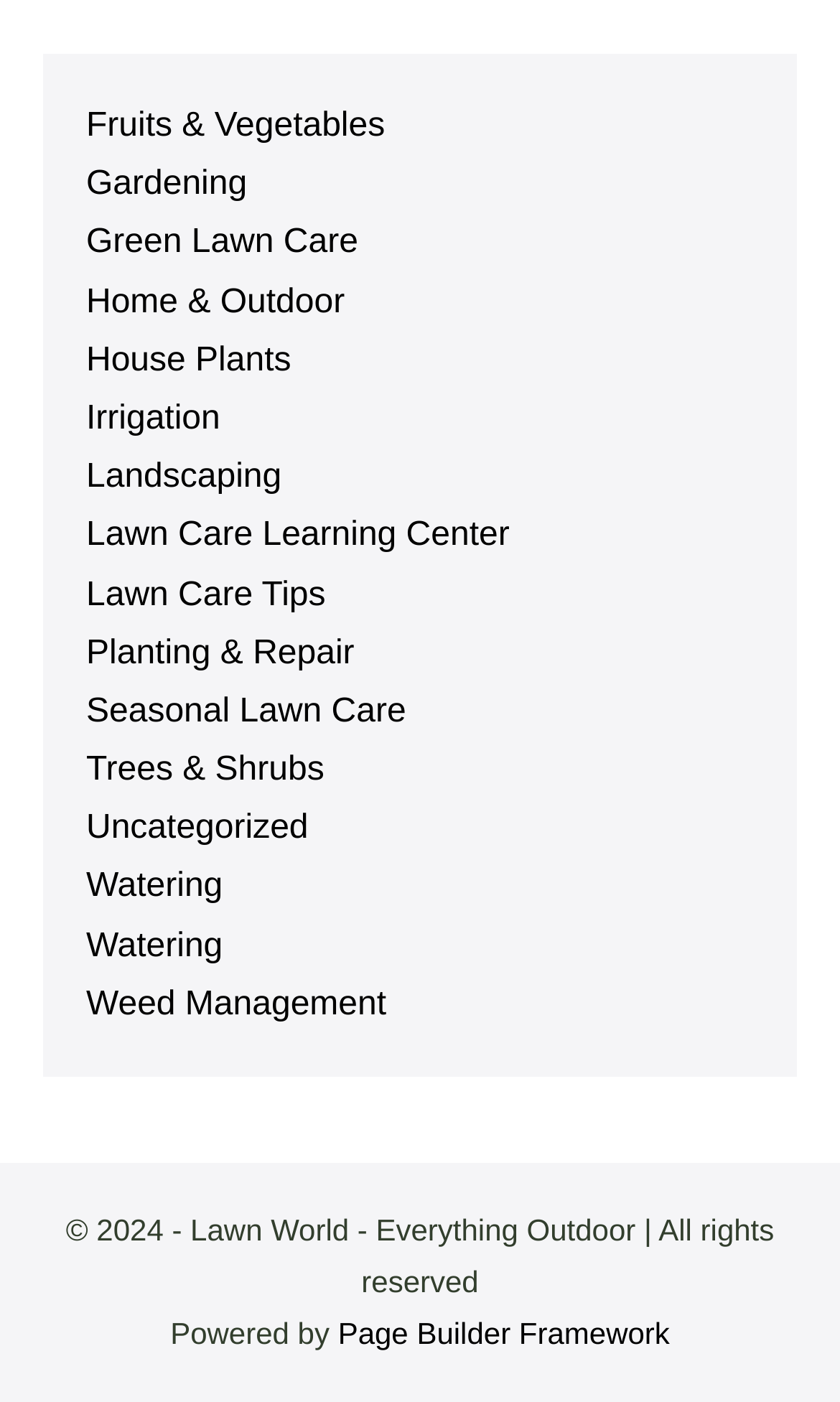Find the bounding box coordinates for the HTML element specified by: "Watering".

[0.103, 0.661, 0.265, 0.688]